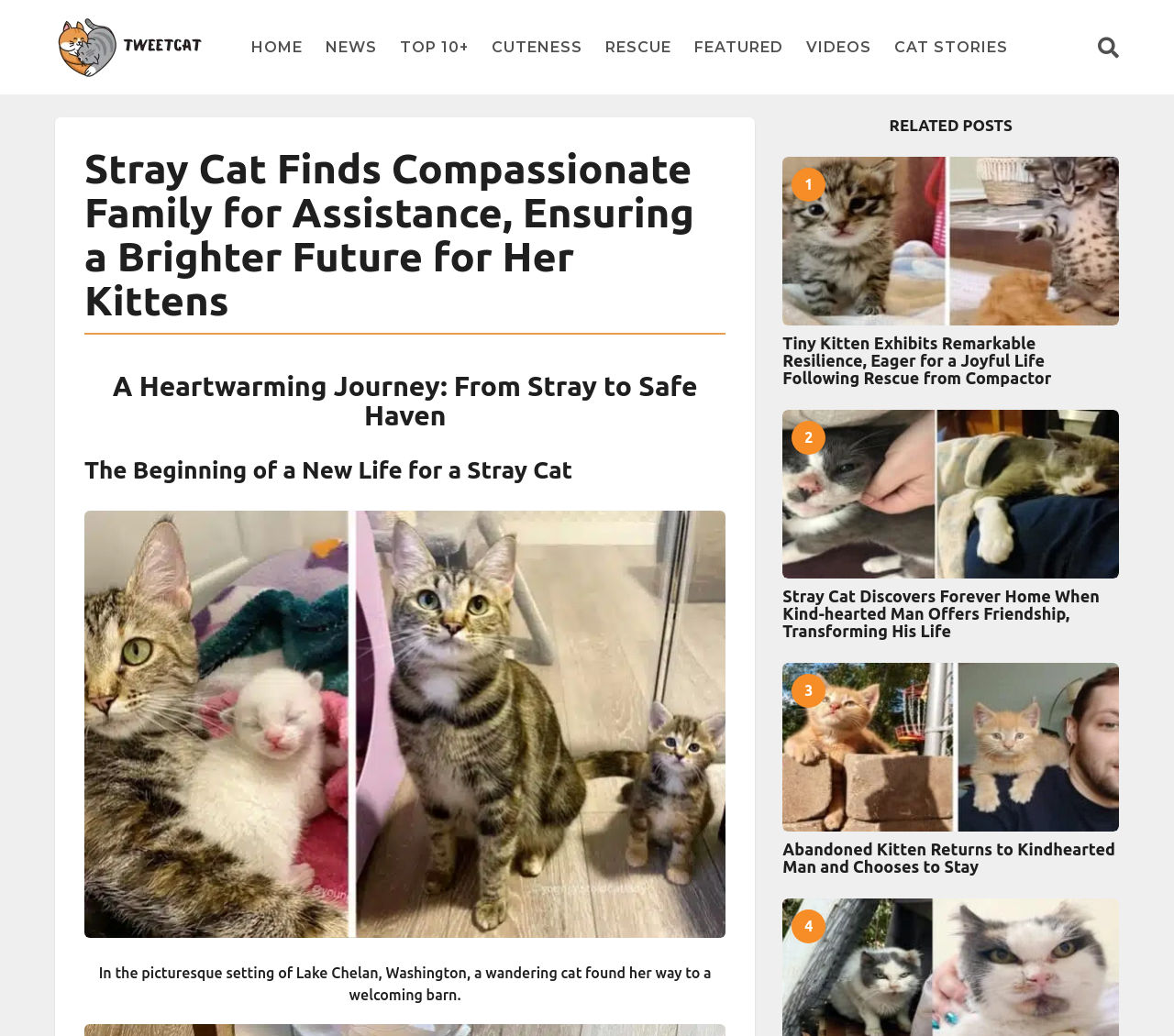Please identify the bounding box coordinates of the element that needs to be clicked to execute the following command: "Explore the 'CAT STORIES' section". Provide the bounding box using four float numbers between 0 and 1, formatted as [left, top, right, bottom].

[0.762, 0.028, 0.859, 0.063]